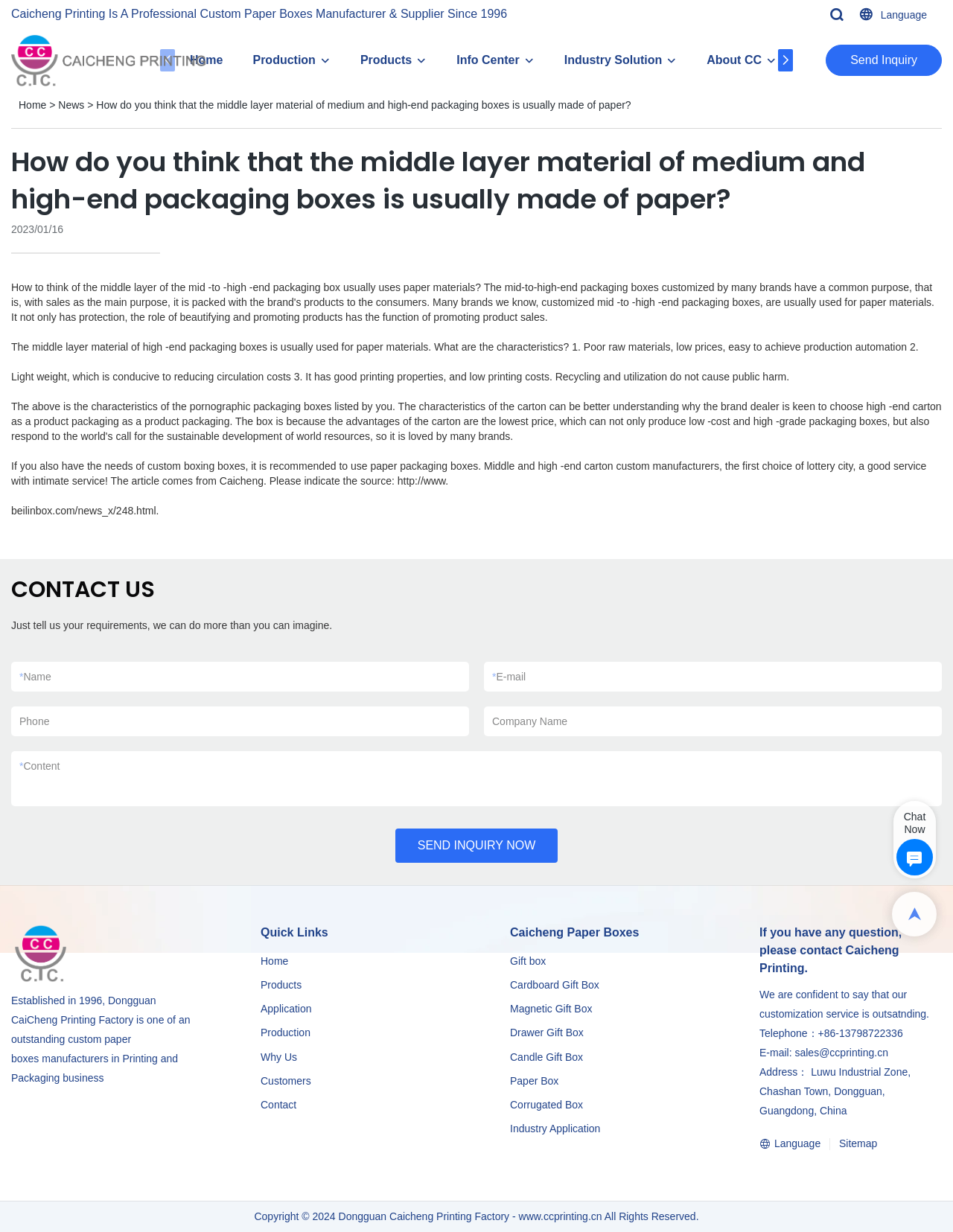Please indicate the bounding box coordinates of the element's region to be clicked to achieve the instruction: "Click the 'Gift box' link". Provide the coordinates as four float numbers between 0 and 1, i.e., [left, top, right, bottom].

[0.535, 0.775, 0.573, 0.785]